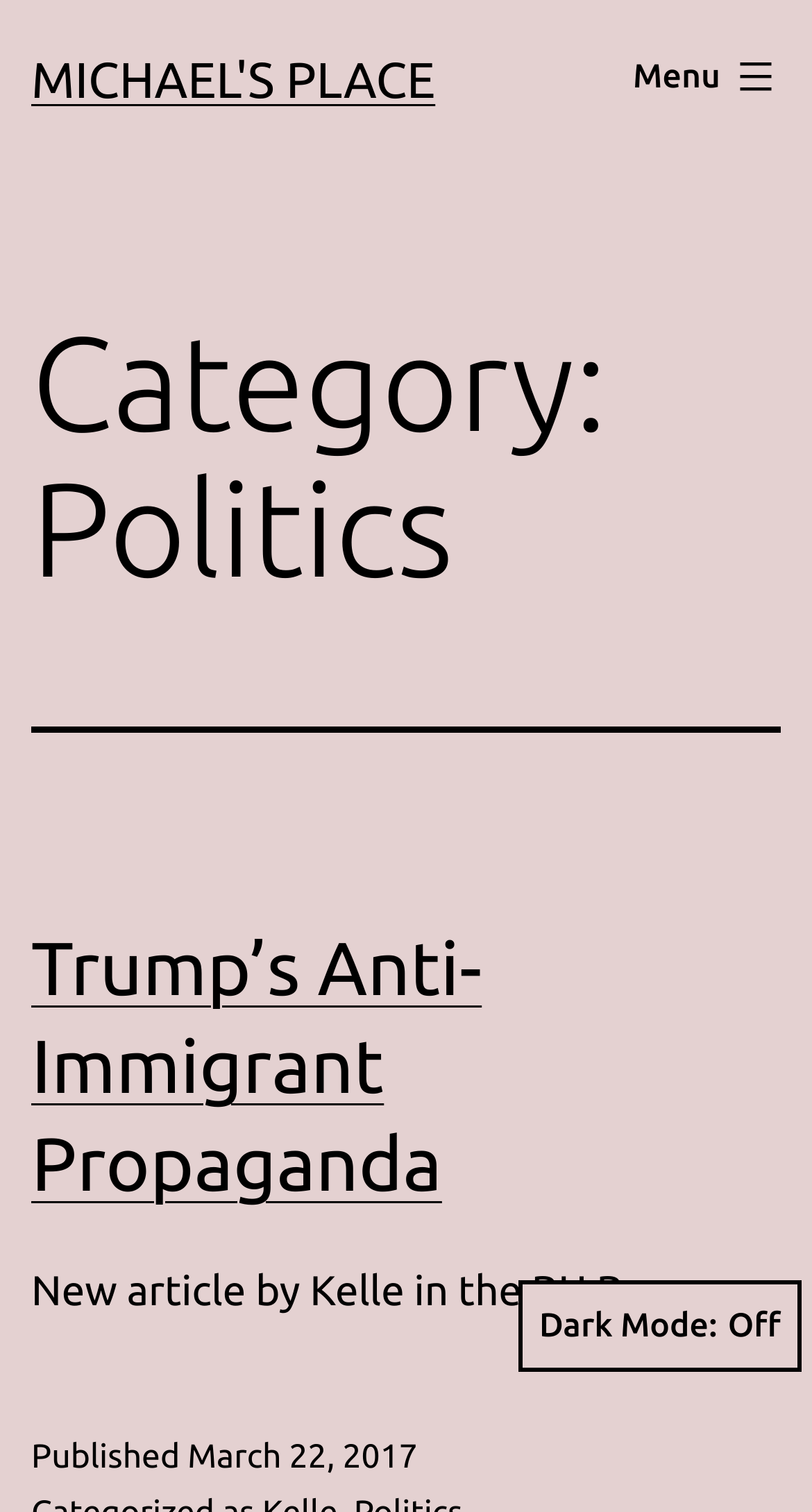Provide a brief response to the question using a single word or phrase: 
What is the title of the article?

Trump’s Anti-Immigrant Propaganda